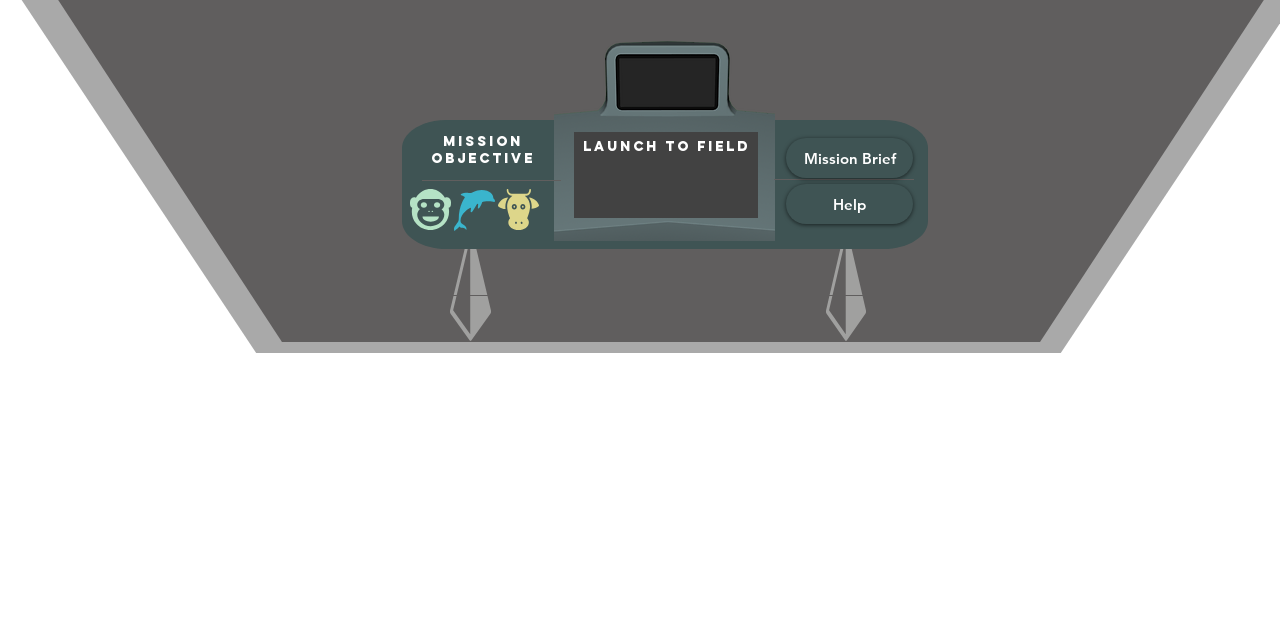Please find the bounding box for the following UI element description. Provide the coordinates in (top-left x, top-left y, bottom-right x, bottom-right y) format, with values between 0 and 1: Mission Brief

[0.614, 0.216, 0.713, 0.278]